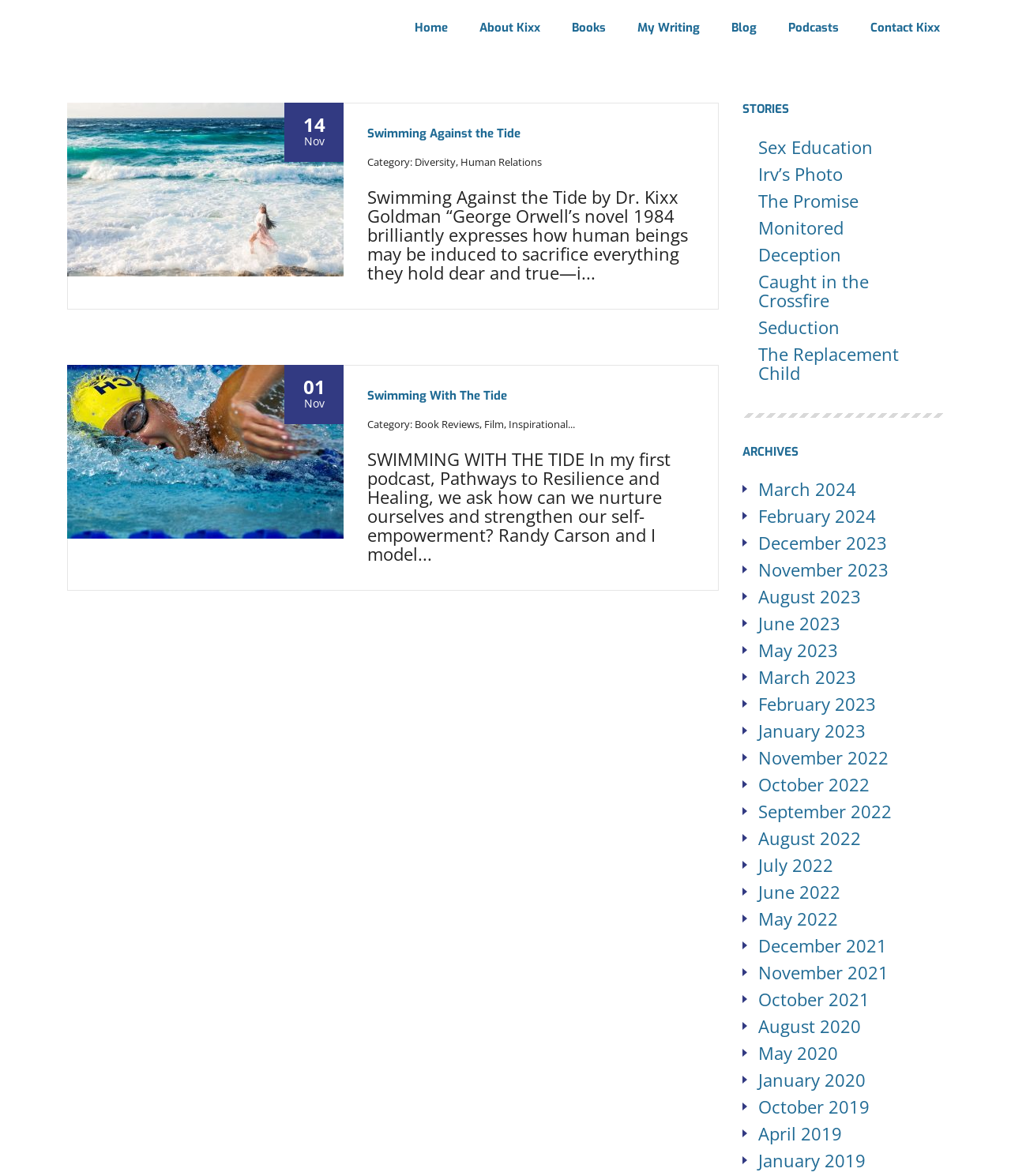Provide a thorough description of the webpage you see.

This webpage is a personal blog or website of Dr. Kixx Goldman, with a focus on writing, books, and podcasts. At the top, there is a navigation menu with links to "Home", "About Kixx", "Books", "My Writing", "Blog", "Podcasts", and "Contact Kixx". 

Below the navigation menu, there are two sections. On the left, there are two images with links to "Pearl" and "14 Nov Woman on beach-unsplash", respectively. On the right, there are two articles or blog posts. The first one is titled "Swimming Against the Tide" and has a category of "Diversity, Human Relations". The second one is titled "Swimming With The Tide" and has categories of "Book Reviews, Film, Inspirational...". 

On the right side of the page, there is a section titled "STORIES" with links to several stories, including "Sex Education", "Irv’s Photo", "The Promise", and others. Below that, there is a section titled "ARCHIVES" with links to monthly archives from March 2024 to January 2019.